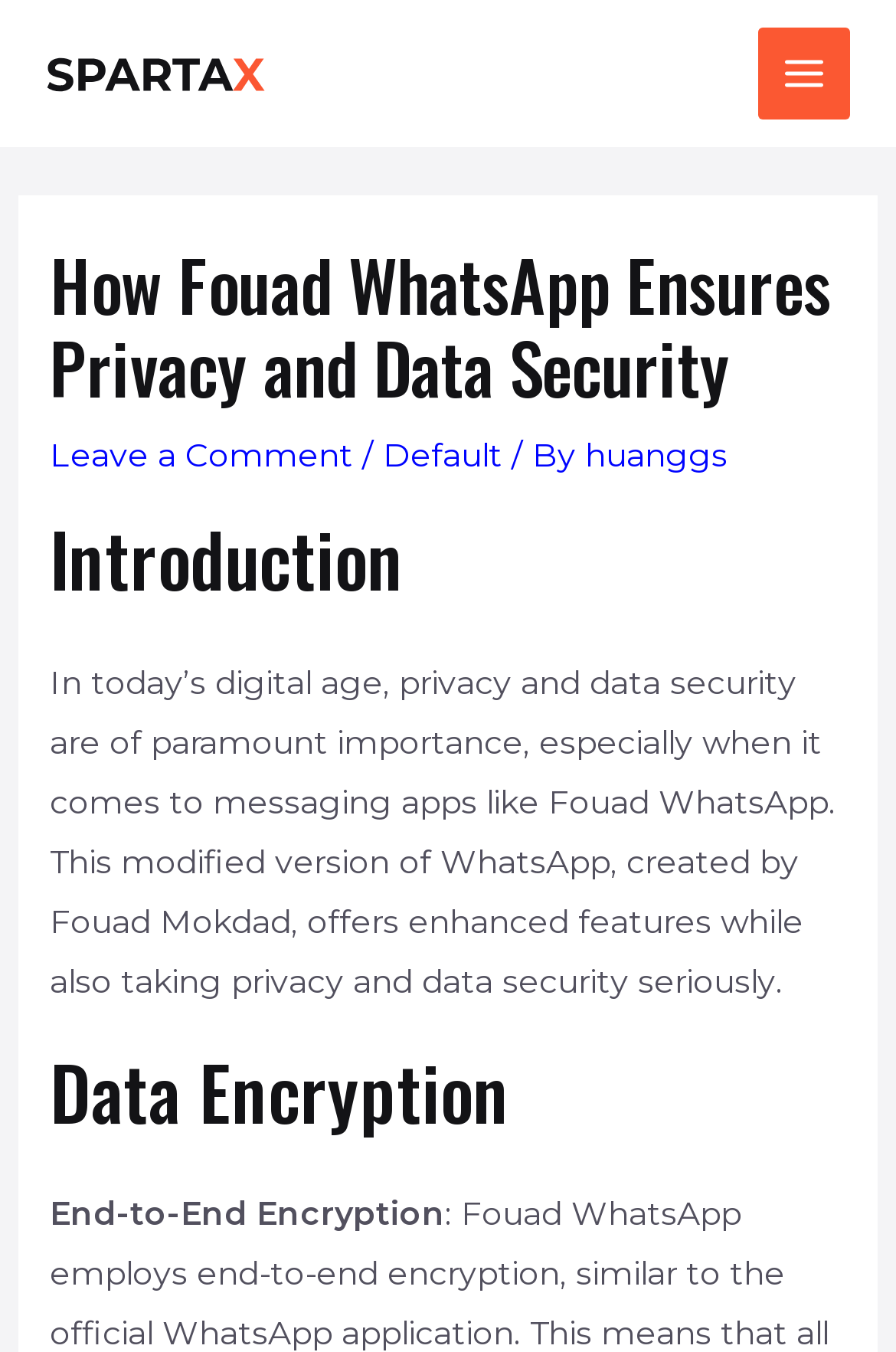Please provide a comprehensive answer to the question below using the information from the image: What is the importance of privacy and data security in messaging apps?

The importance of privacy and data security in messaging apps is mentioned in the introduction section of the webpage which states 'In today’s digital age, privacy and data security are of paramount importance, especially when it comes to messaging apps like Fouad WhatsApp.'